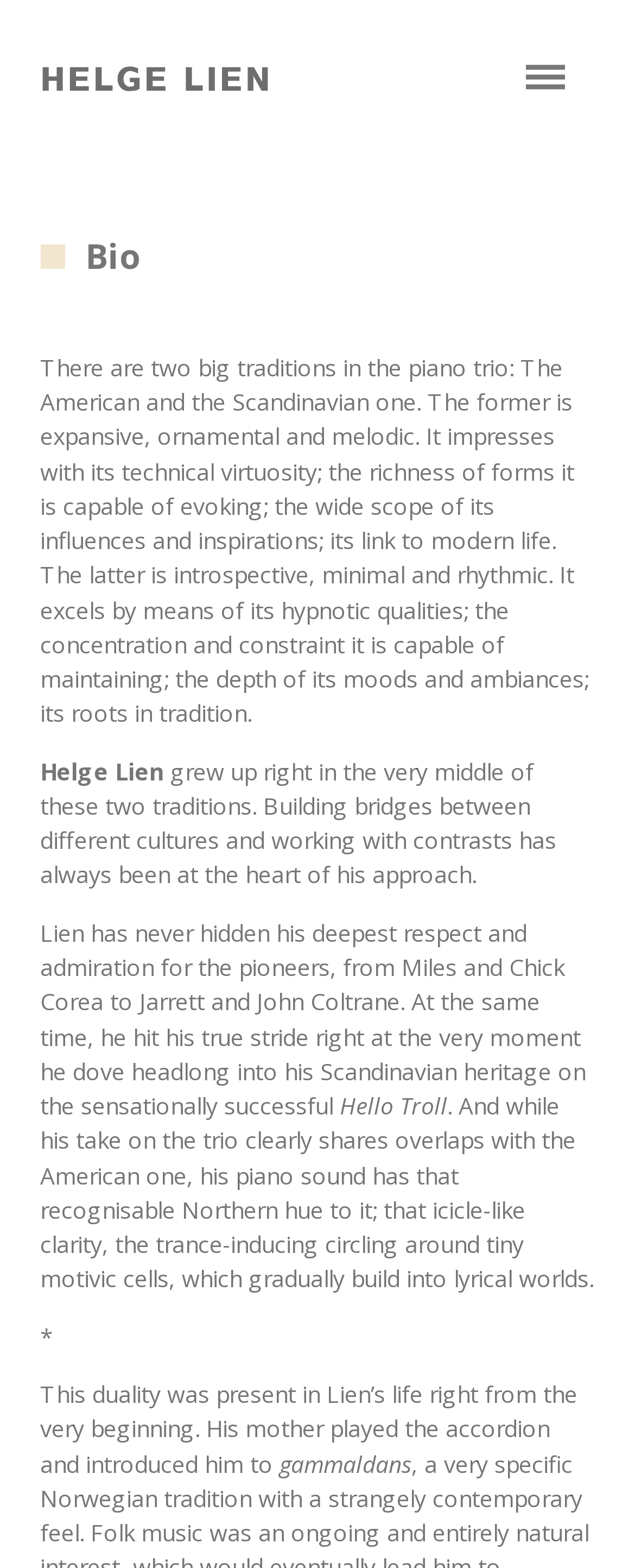Determine the bounding box for the UI element that matches this description: "aria-label="open menu"".

[0.783, 0.025, 0.937, 0.071]